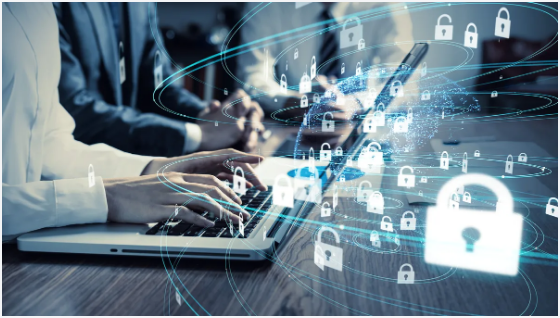What do the padlocks represent?
Look at the screenshot and respond with one word or a short phrase.

Security